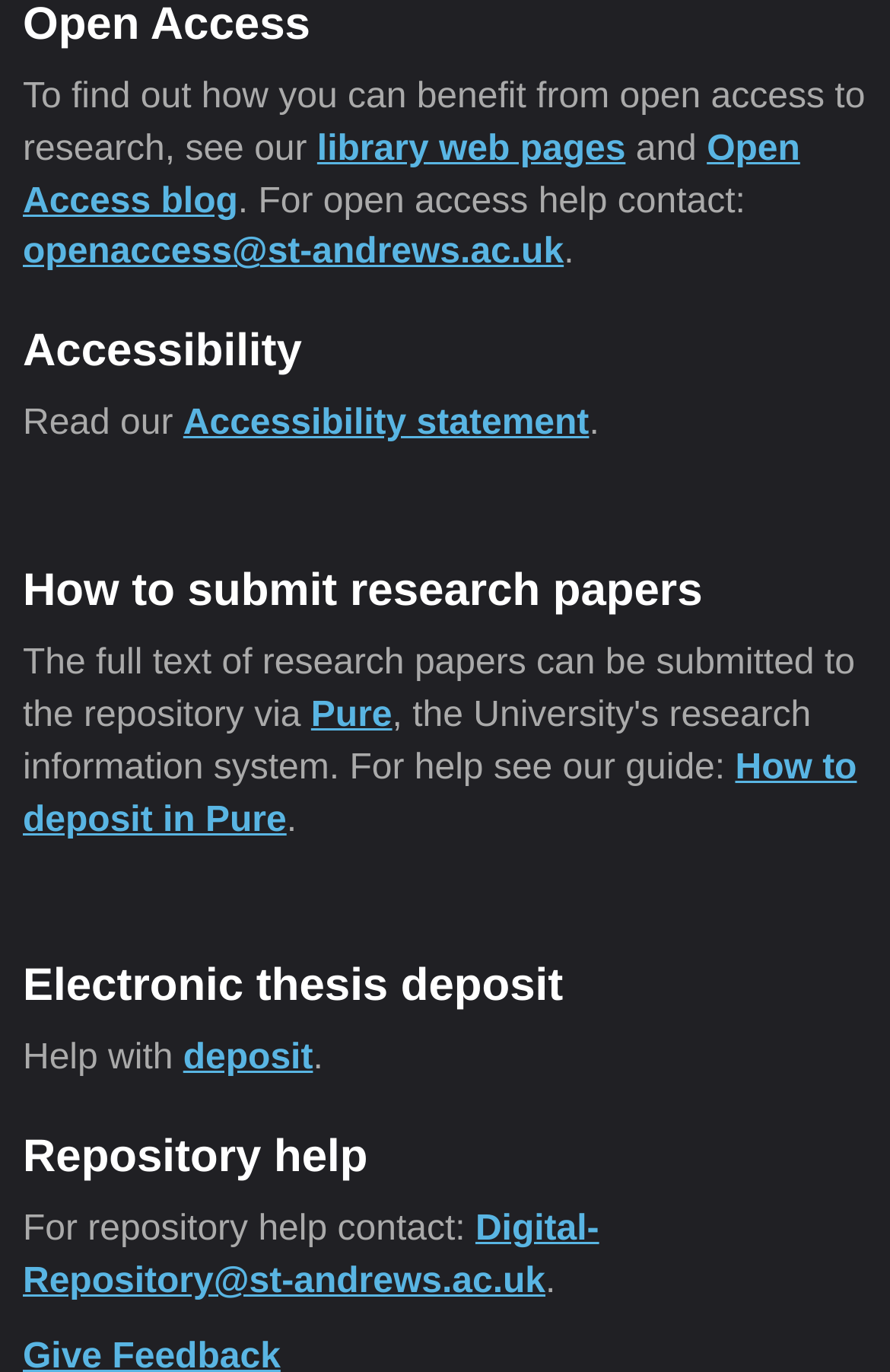What is the email address for repository help?
Answer the question using a single word or phrase, according to the image.

Digital-Repository@st-andrews.ac.uk